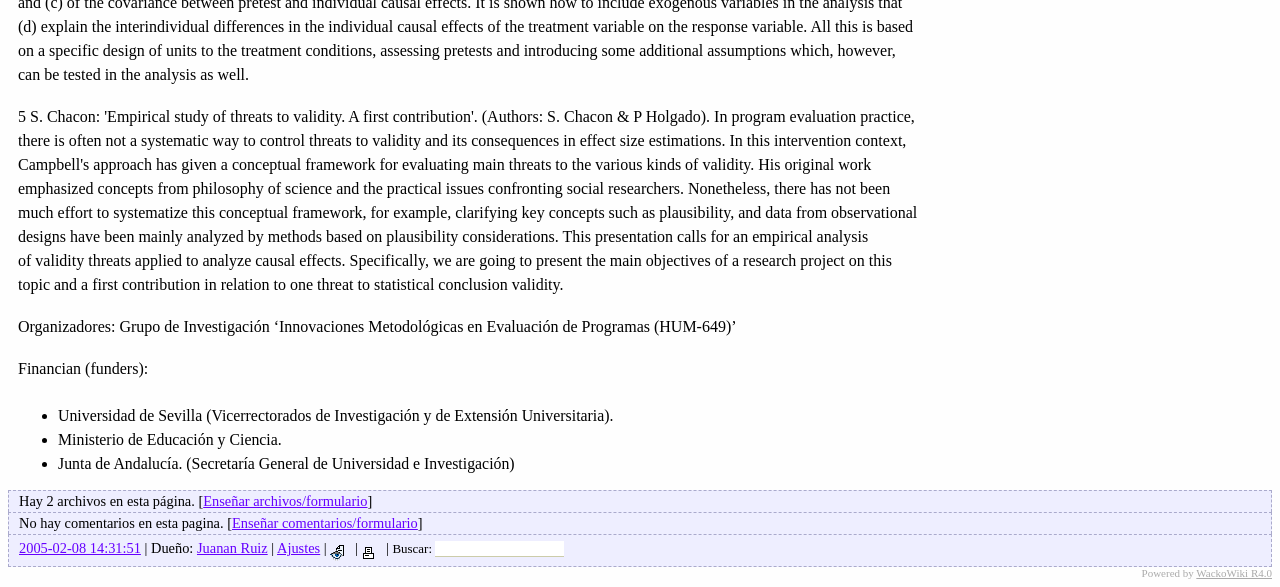What is the version of the wiki software used?
Based on the visual, give a brief answer using one word or a short phrase.

R4.0